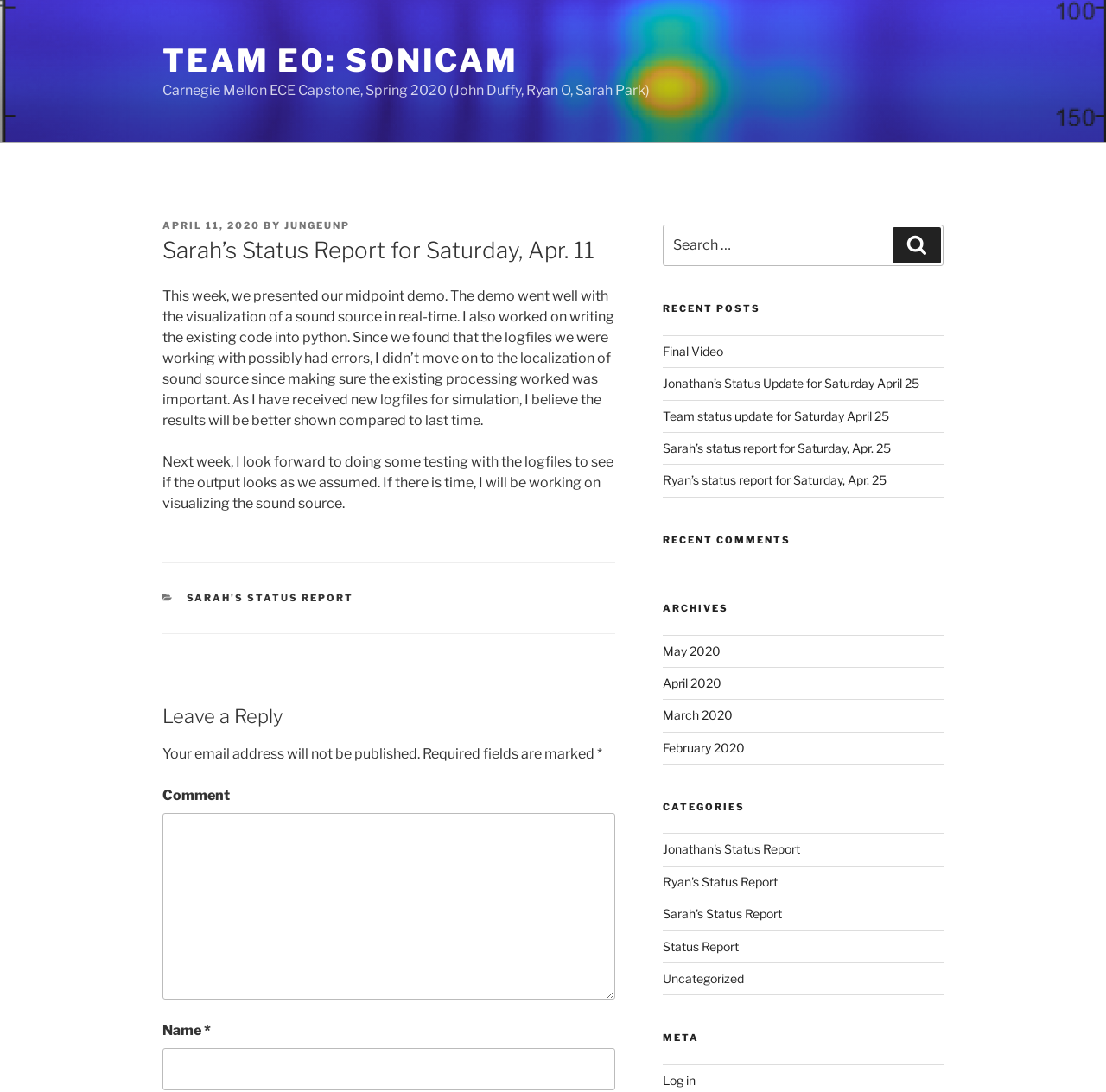Please identify the bounding box coordinates of the element's region that I should click in order to complete the following instruction: "Log in". The bounding box coordinates consist of four float numbers between 0 and 1, i.e., [left, top, right, bottom].

[0.599, 0.982, 0.629, 0.996]